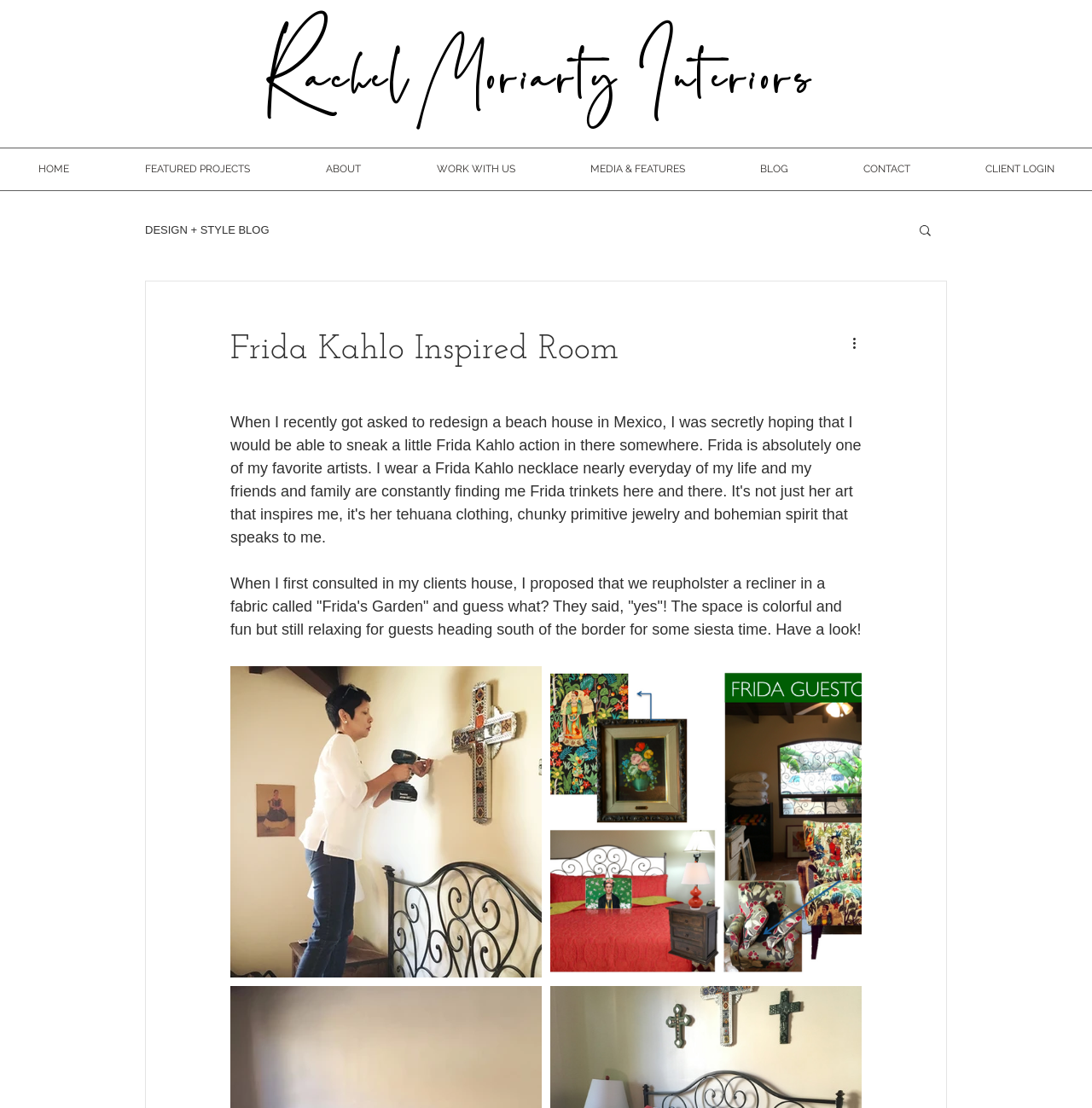Provide the bounding box coordinates of the UI element this sentence describes: "aria-label="More actions"".

[0.778, 0.3, 0.797, 0.319]